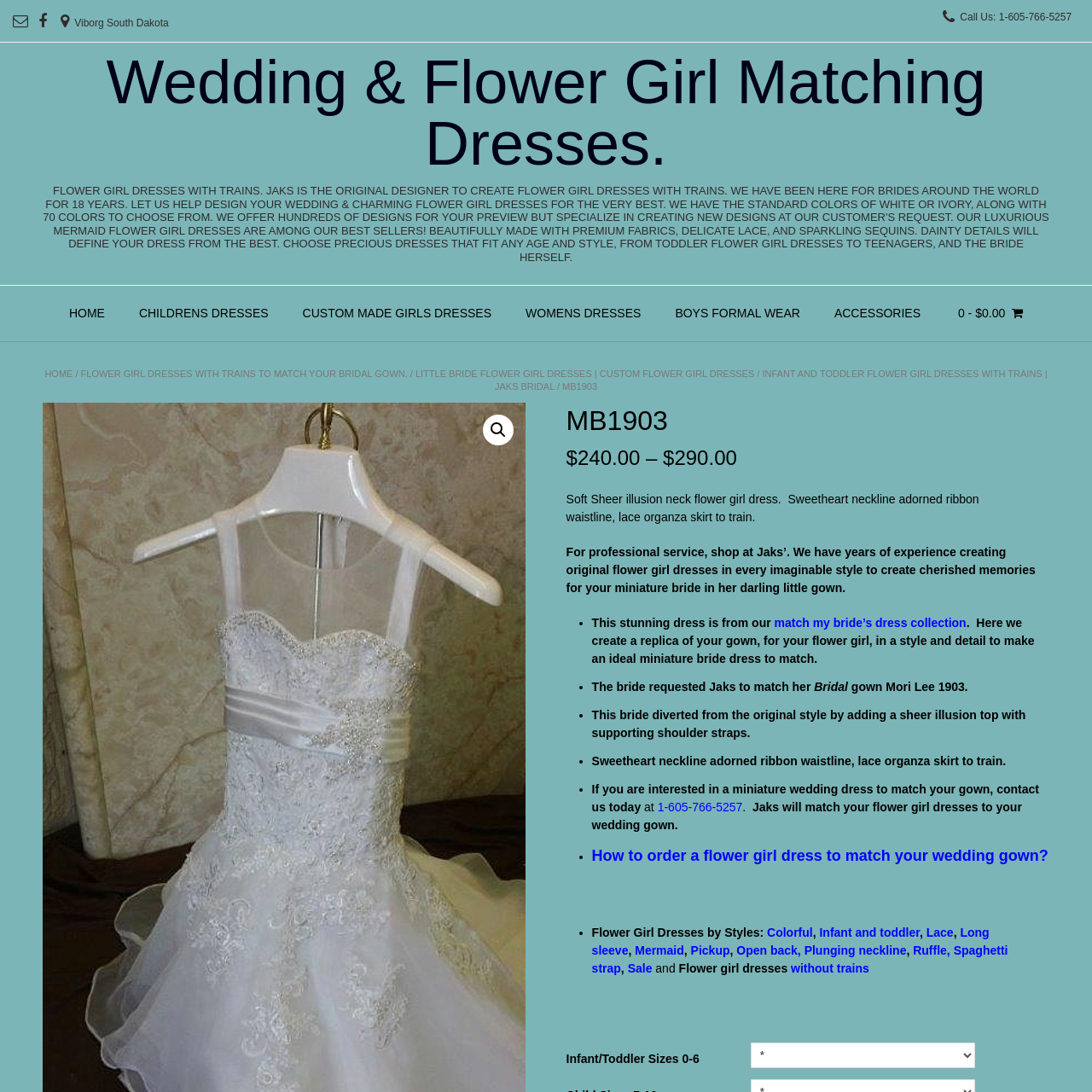What type of neckline does the dress have?
Observe the image inside the red bounding box and give a concise answer using a single word or phrase.

Sweetheart